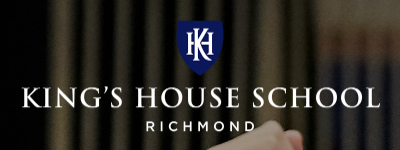What font style is used for the school's name?
Could you answer the question with a detailed and thorough explanation?

The school's name is elegantly presented in a sophisticated serif font, conveying a sense of prestige.